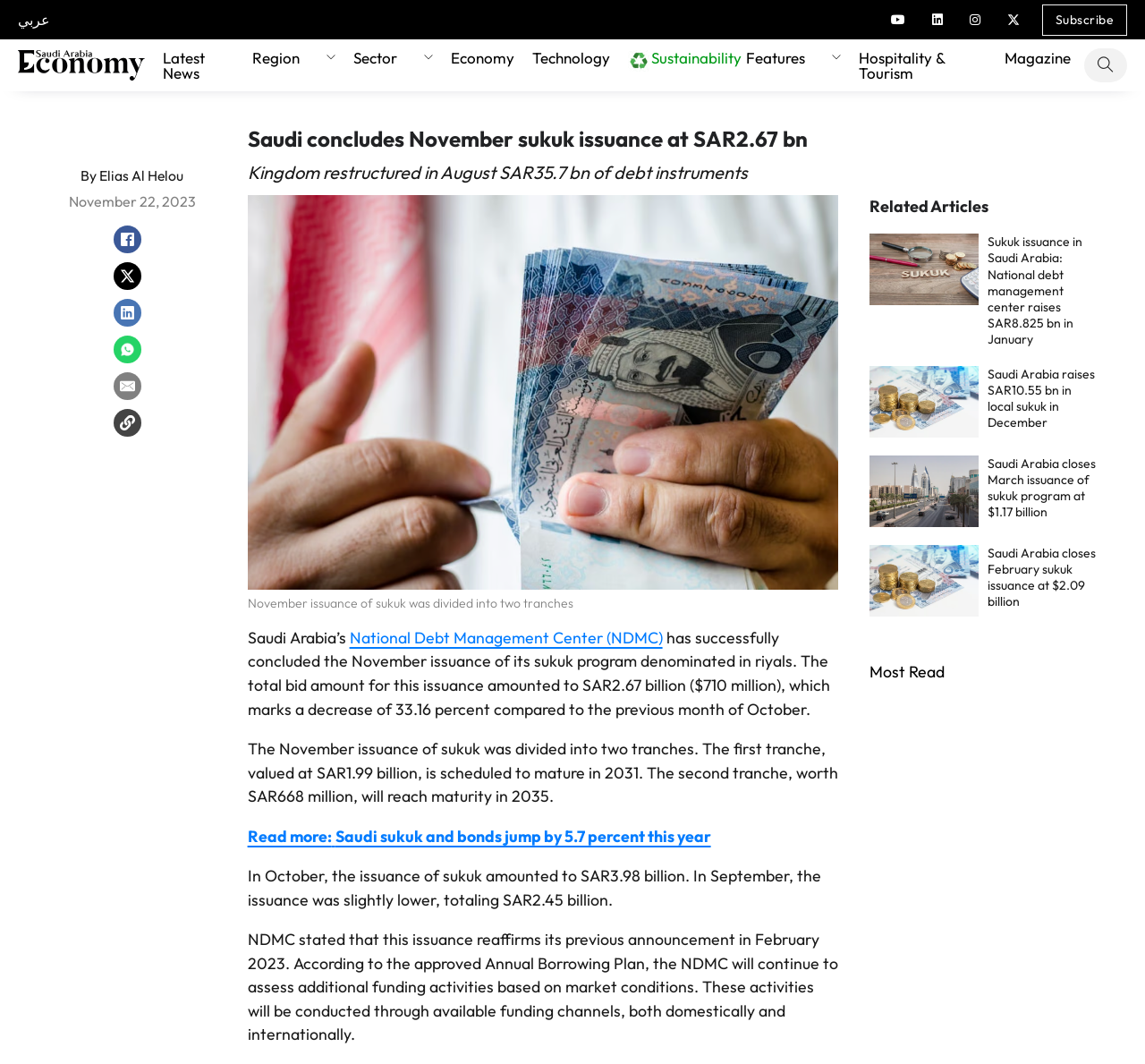Please specify the bounding box coordinates of the region to click in order to perform the following instruction: "Chat now".

None